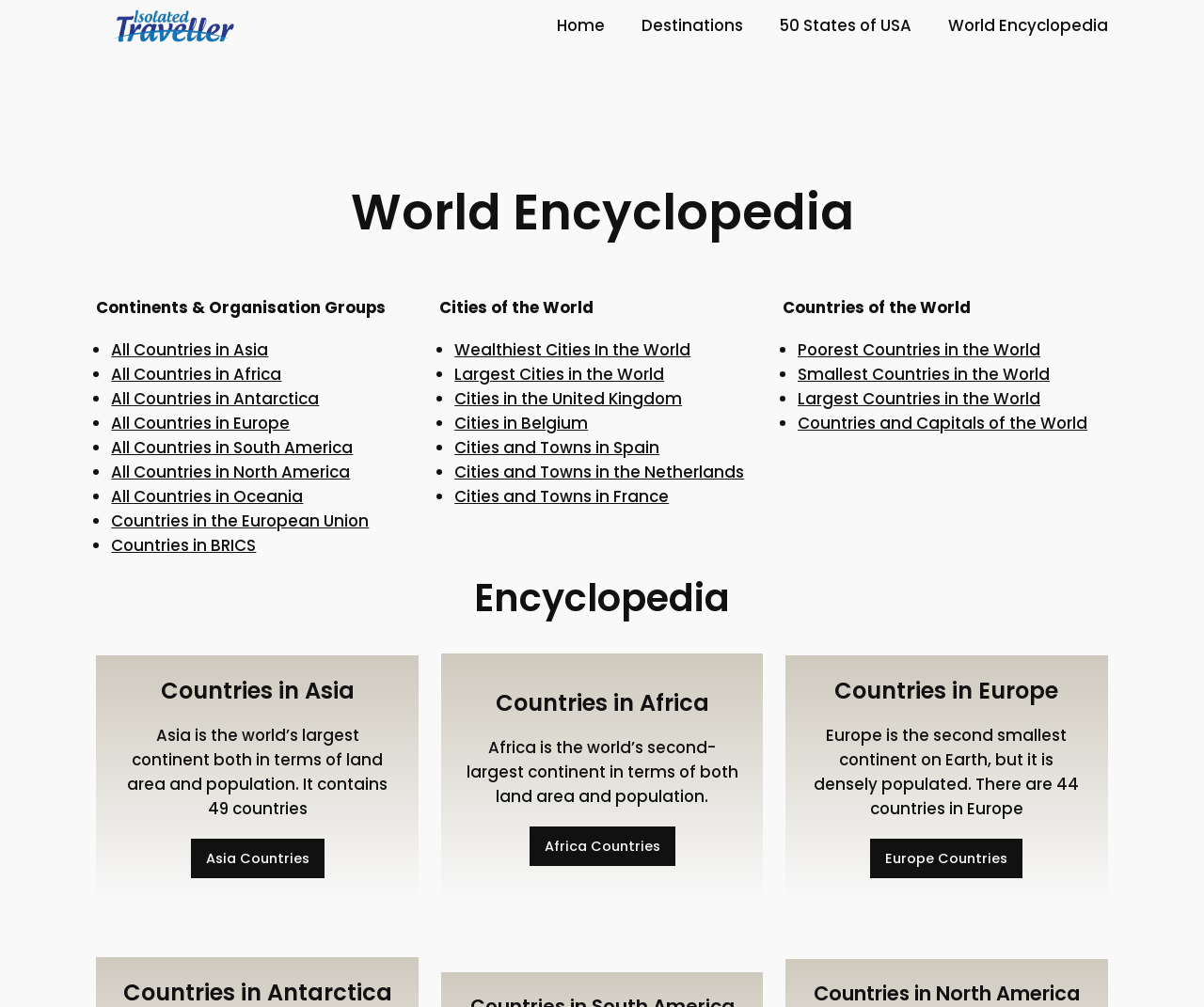How many continents are listed on this webpage?
Provide a fully detailed and comprehensive answer to the question.

I counted the list of continents under the 'Continents & Organisation Groups' section, and there are 7 continents listed: Asia, Africa, Antarctica, Europe, North America, South America, and Oceania.